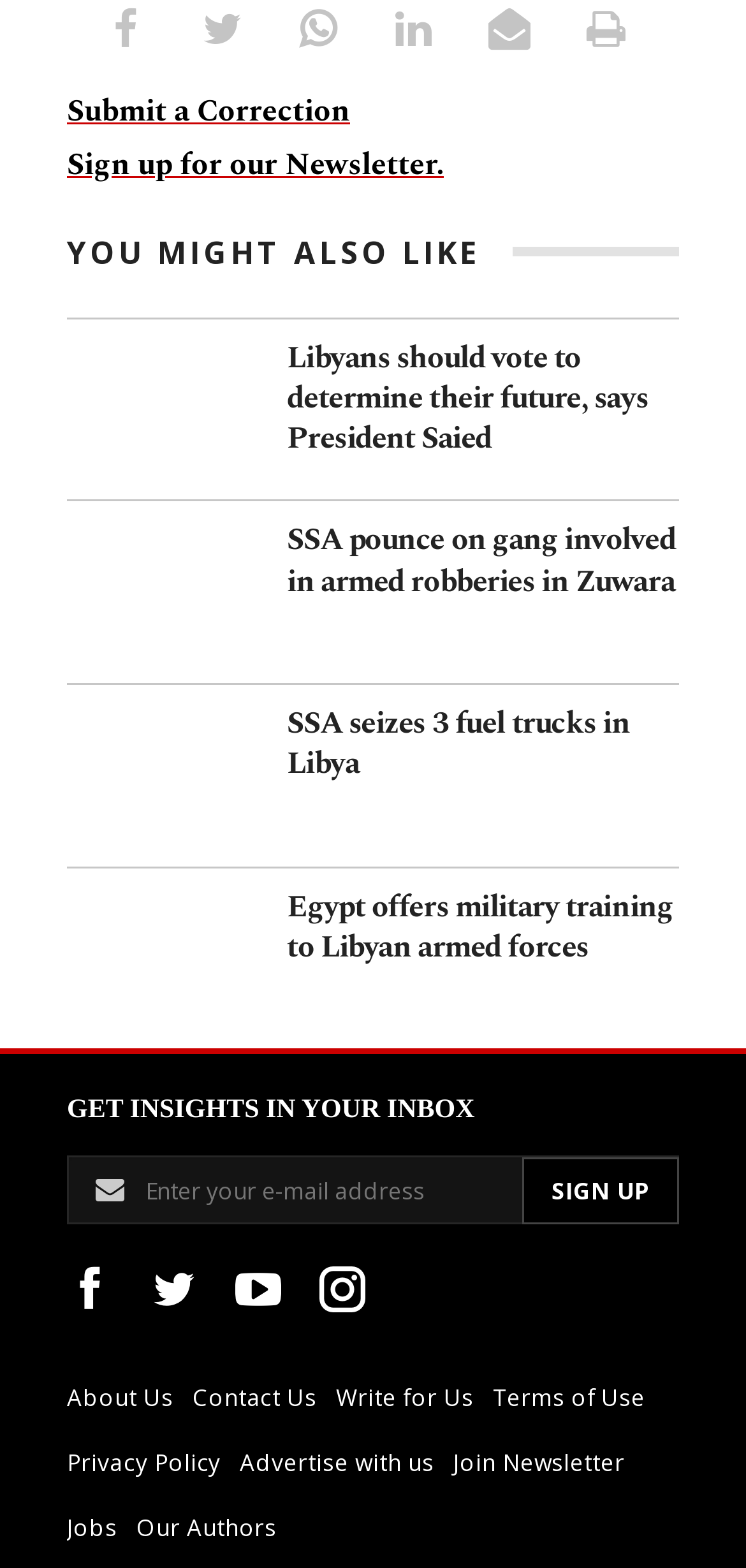Based on what you see in the screenshot, provide a thorough answer to this question: How many links are in the 'Footer - Column 1 Sidebar' section?

I examined the 'Footer - Column 1 Sidebar' section and found 9 links, which are 'About Us', 'Contact Us', 'Write for Us', 'Terms of Use', 'Privacy Policy', 'Advertise with us', 'Join Newsletter', 'Jobs', and 'Our Authors', and counted them to find that there are 9 links.